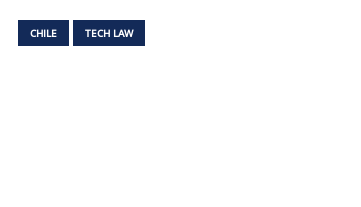What is the context in which the image is relevant?
Based on the visual information, provide a detailed and comprehensive answer.

The image is relevant in the context of today's digital landscape, where discussions around technology regulations, such as artificial intelligence and data protection, are increasingly important, and the links in the image provide information on legal matters and regulations pertaining to technology within Chilean jurisdiction.